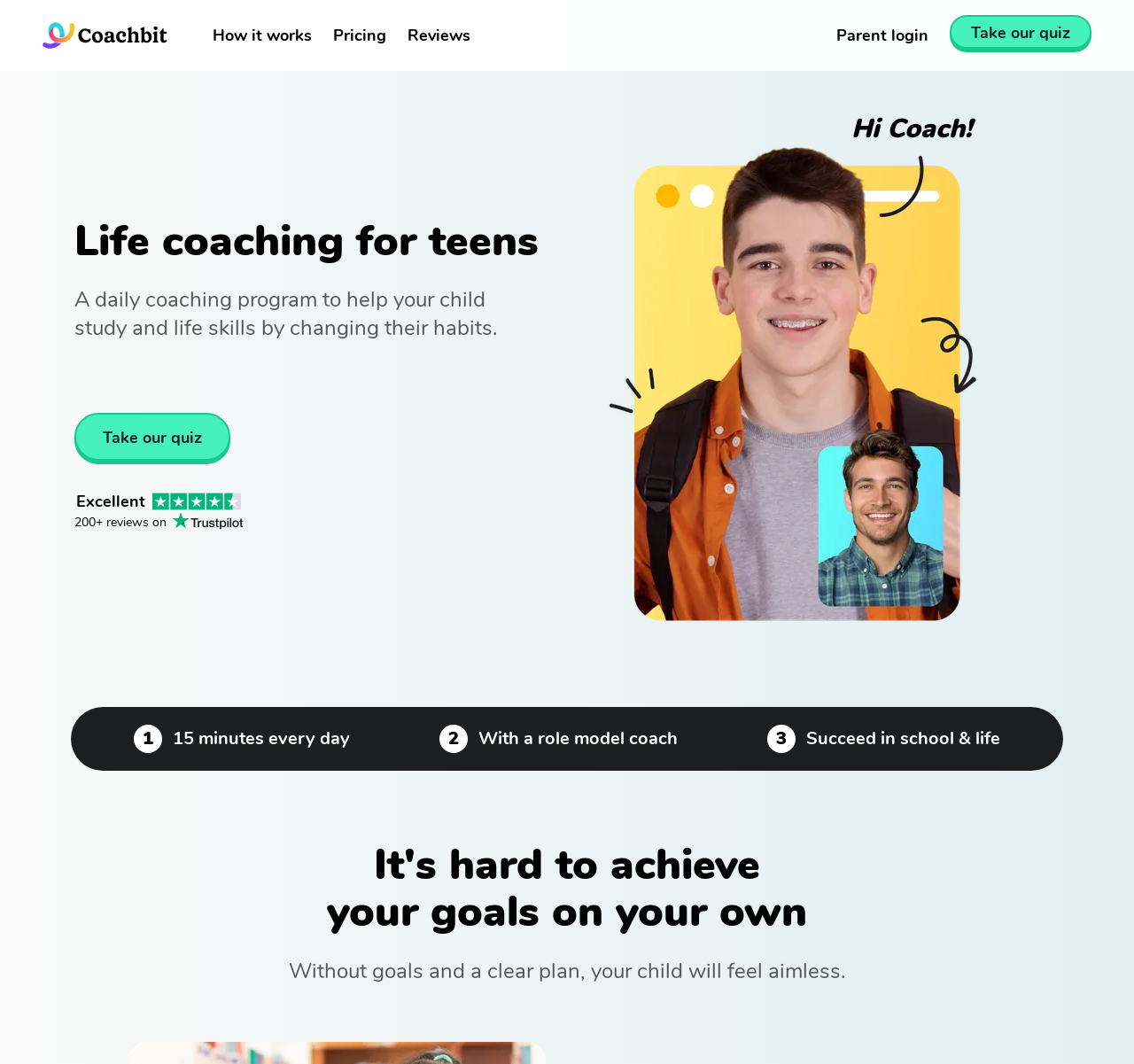What is the purpose of the daily coaching program?
Respond to the question with a single word or phrase according to the image.

To help with study and life skills